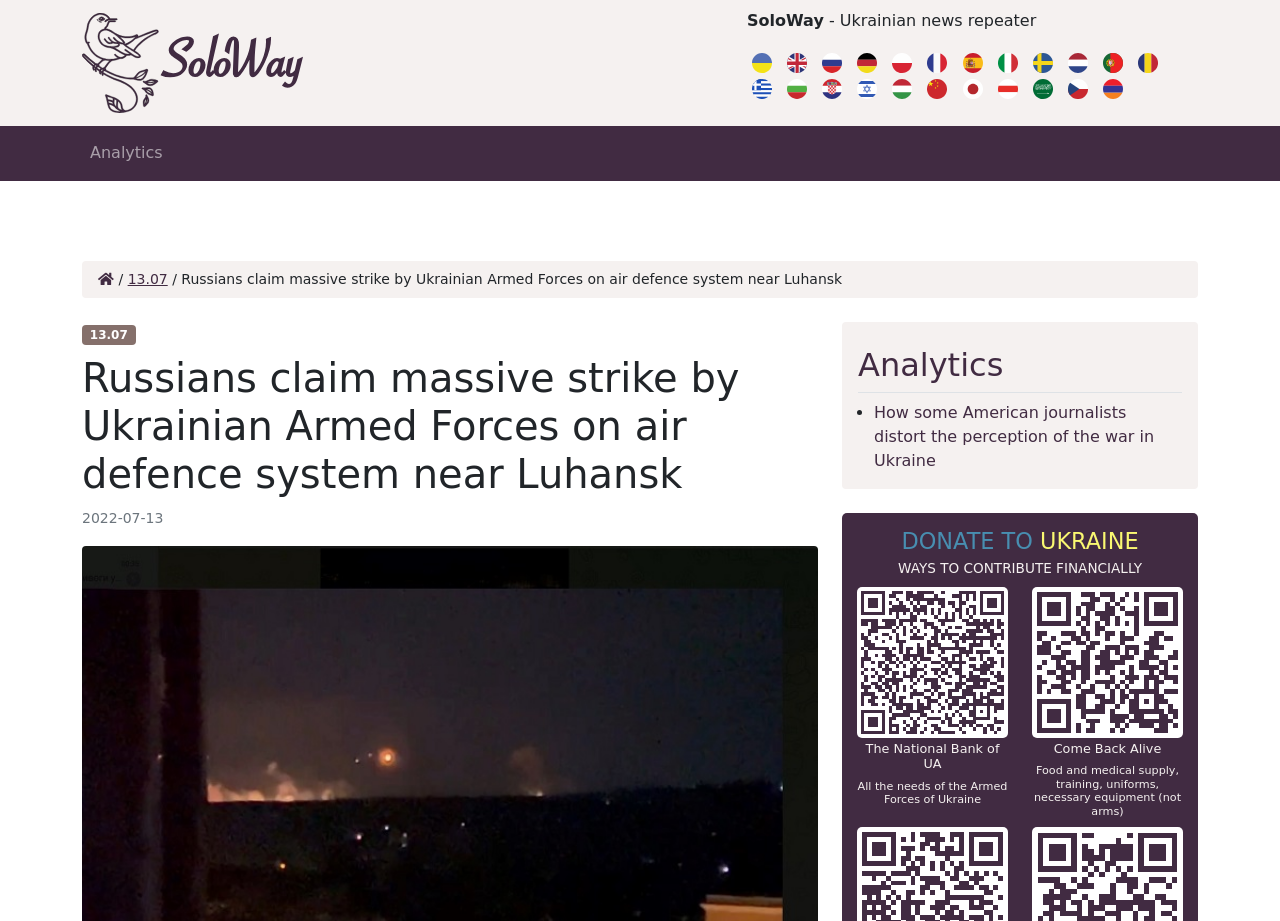Provide a one-word or one-phrase answer to the question:
What is the date of the news article?

2022-07-13